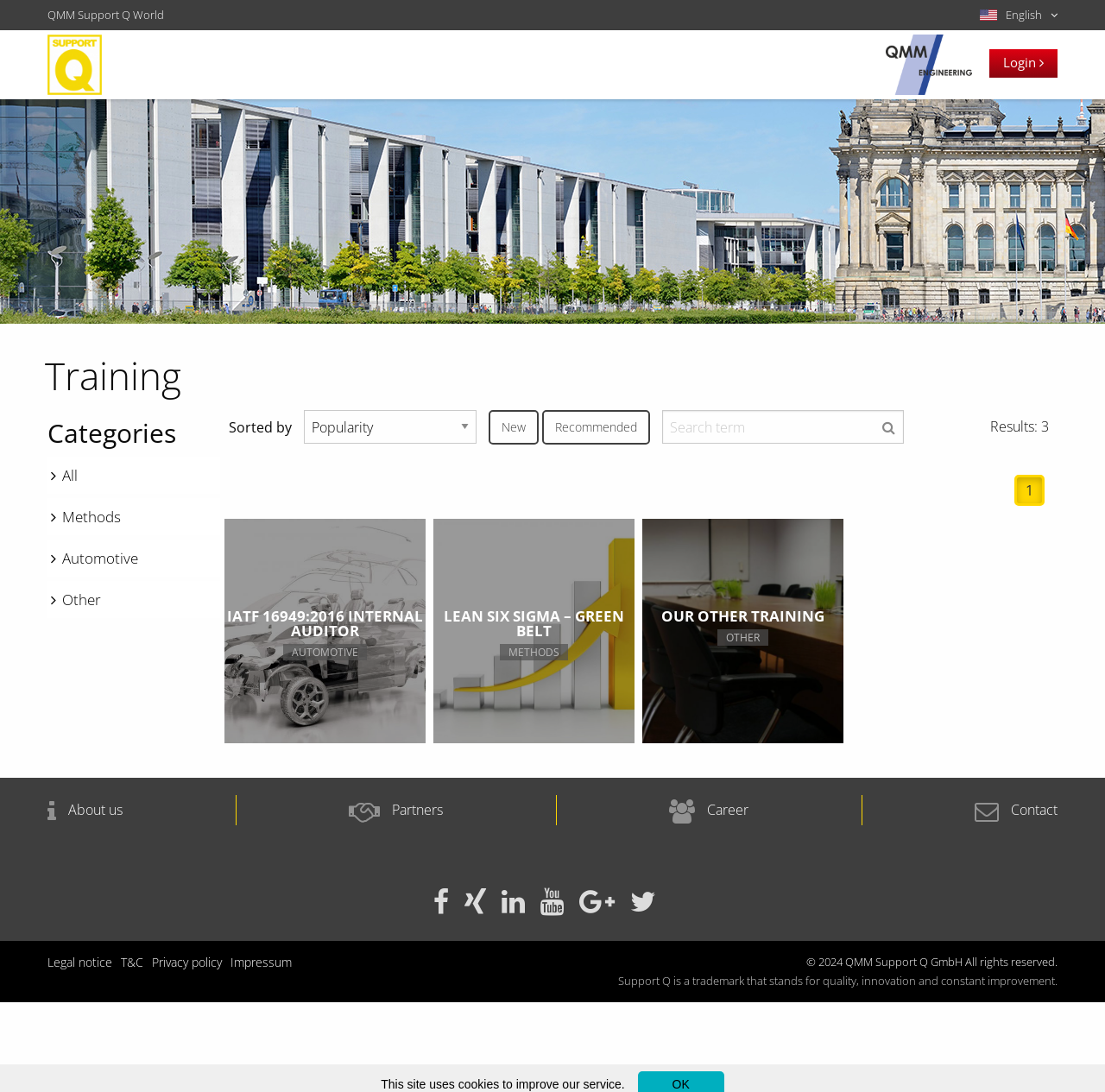Give the bounding box coordinates for this UI element: "QMM Support Q World". The coordinates should be four float numbers between 0 and 1, arranged as [left, top, right, bottom].

[0.043, 0.0, 0.148, 0.028]